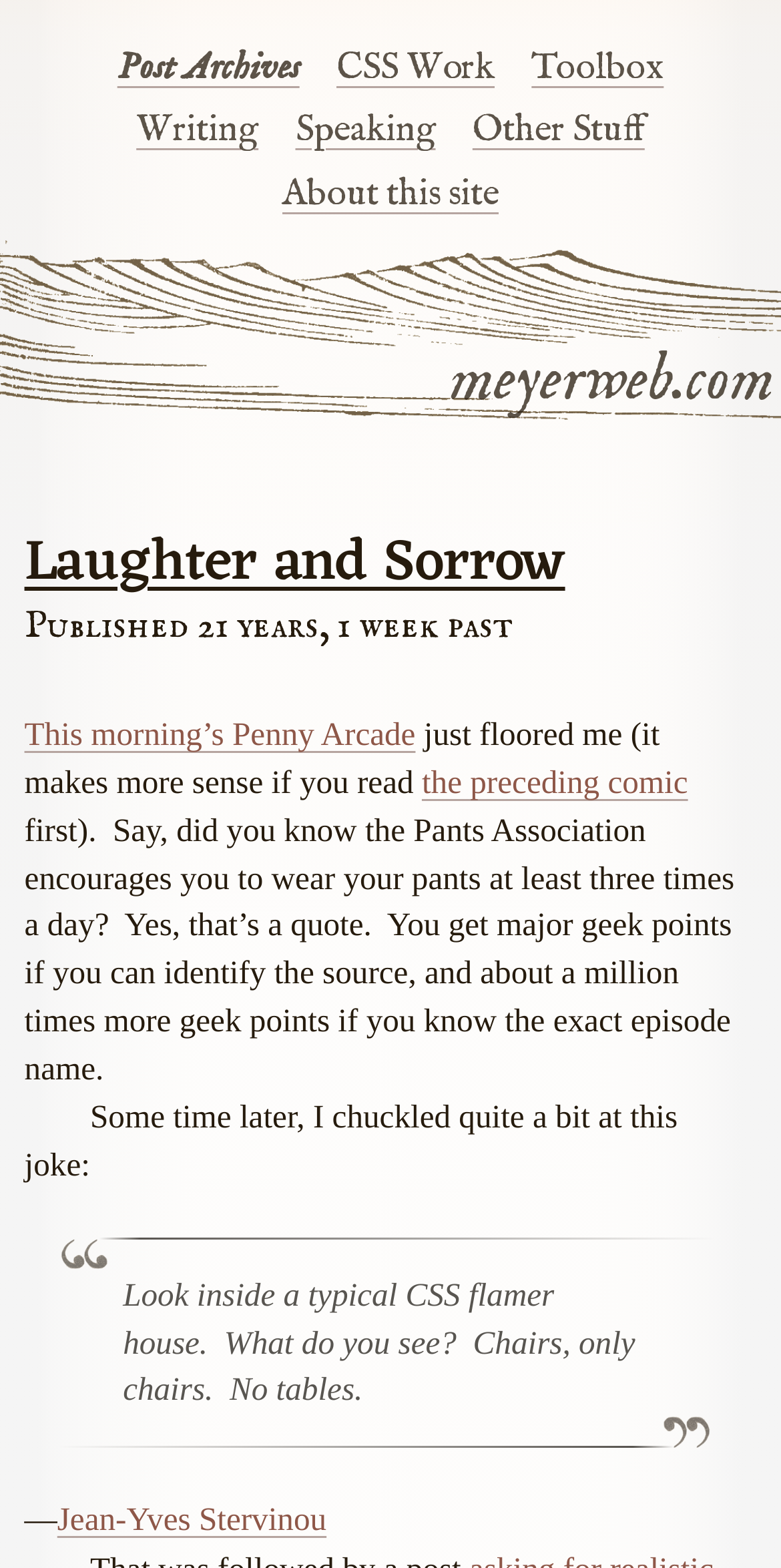Produce an elaborate caption capturing the essence of the webpage.

The webpage is a personal blog titled "Laughter and Sorrow – Eric’s Archived Thoughts". At the top, there is a navigation menu with links to "Post Archives", "CSS Work", "Toolbox", "Writing", "Speaking", and "Other Stuff". Below the navigation menu, there is a header section with a heading "Laughter and Sorrow" and a link to the same title.

The main content of the webpage is a blog post. The post starts with a link to "This morning’s Penny Arcade" and a brief description of the comic. Below this, there is a paragraph of text discussing the Pants Association and its encouragement to wear pants at least three times a day. The text also mentions a quote and invites readers to identify the source and episode name.

Further down, there is another paragraph of text that introduces a joke, followed by a blockquote with a humorous quote about a "CSS flamer house" and its contents. The blockquote is attributed to Jean-Yves Stervinou, with a link to his name.